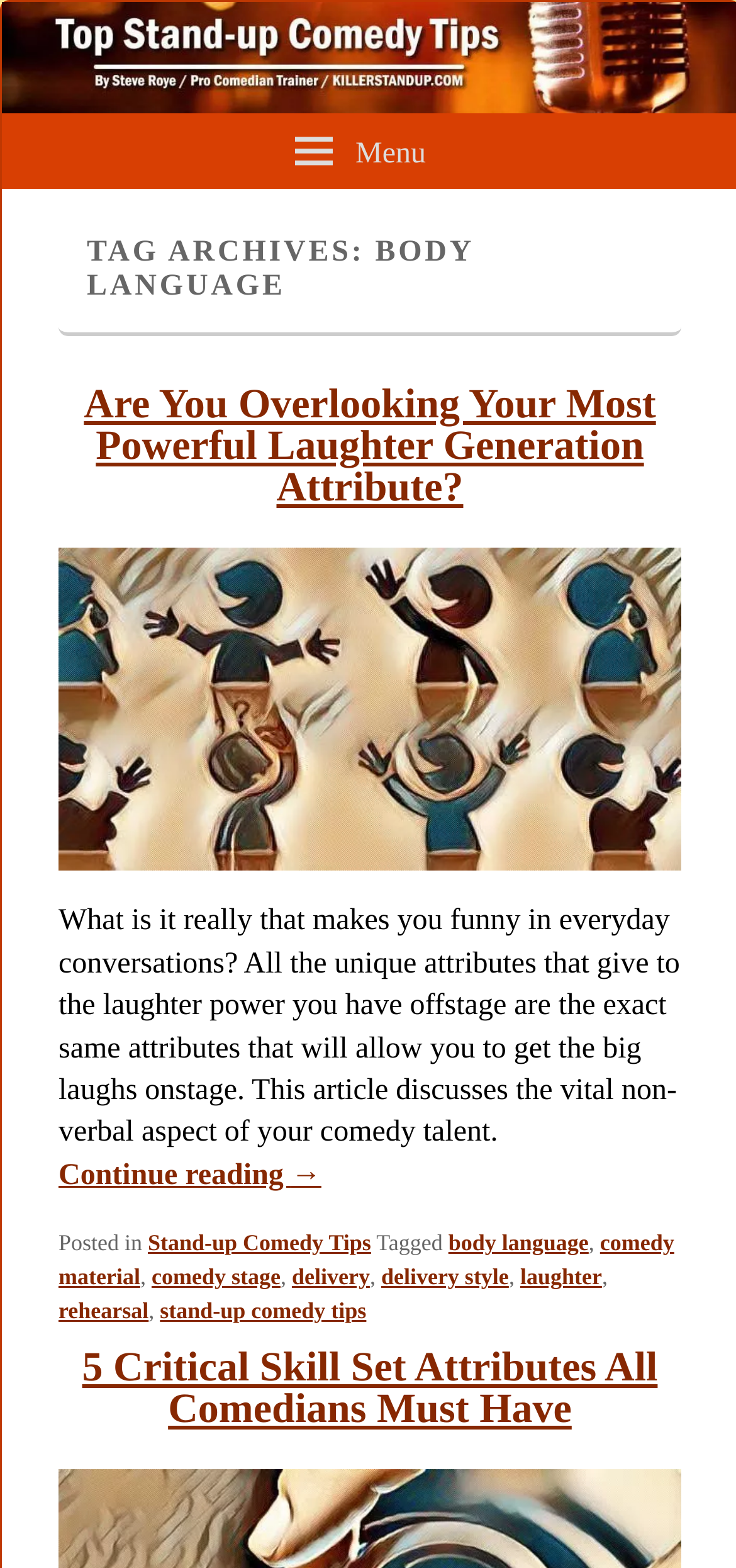How many tags are associated with the first article?
Please describe in detail the information shown in the image to answer the question.

I counted the number of links inside the footer section that are associated with the first article, and found 8 tags: 'Stand-up Comedy Tips', 'body language', 'comedy material', 'comedy stage', 'delivery', 'delivery style', 'laughter', and 'rehearsal'.